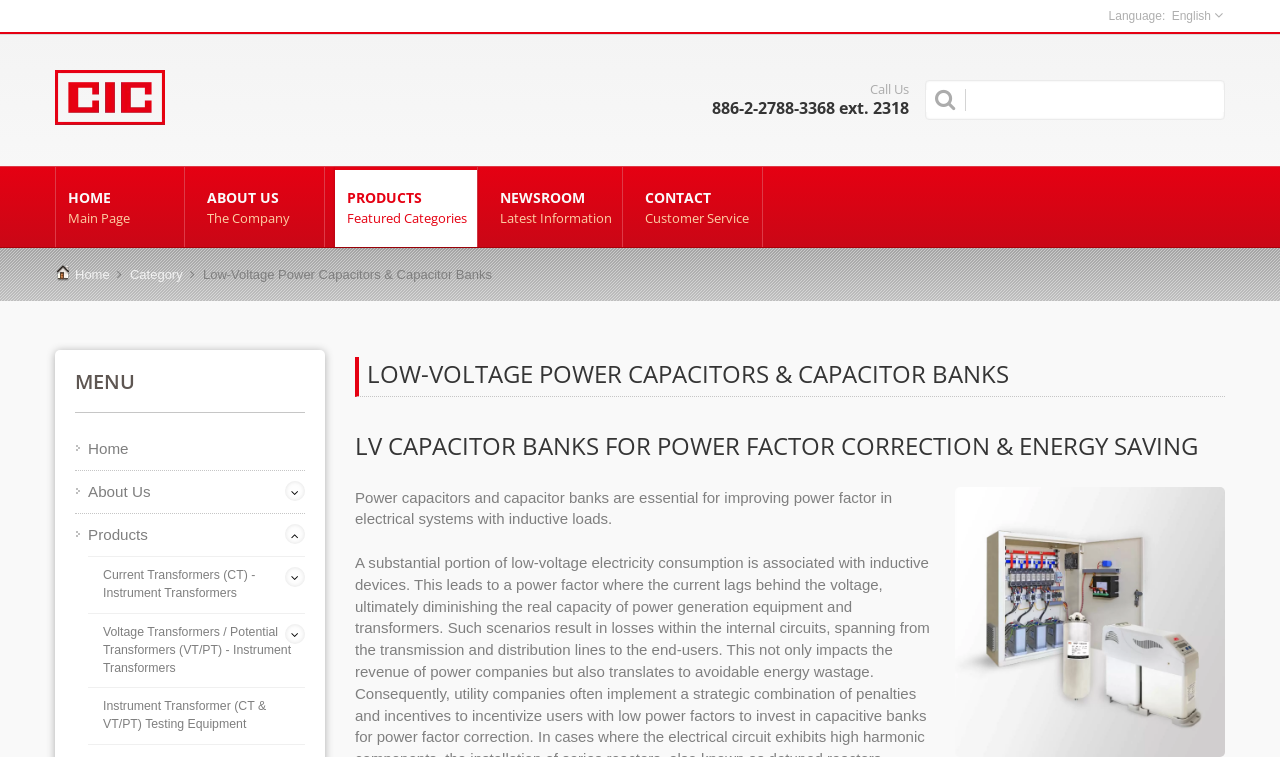Find the bounding box coordinates of the element to click in order to complete the given instruction: "Read about the company."

[0.152, 0.221, 0.253, 0.327]